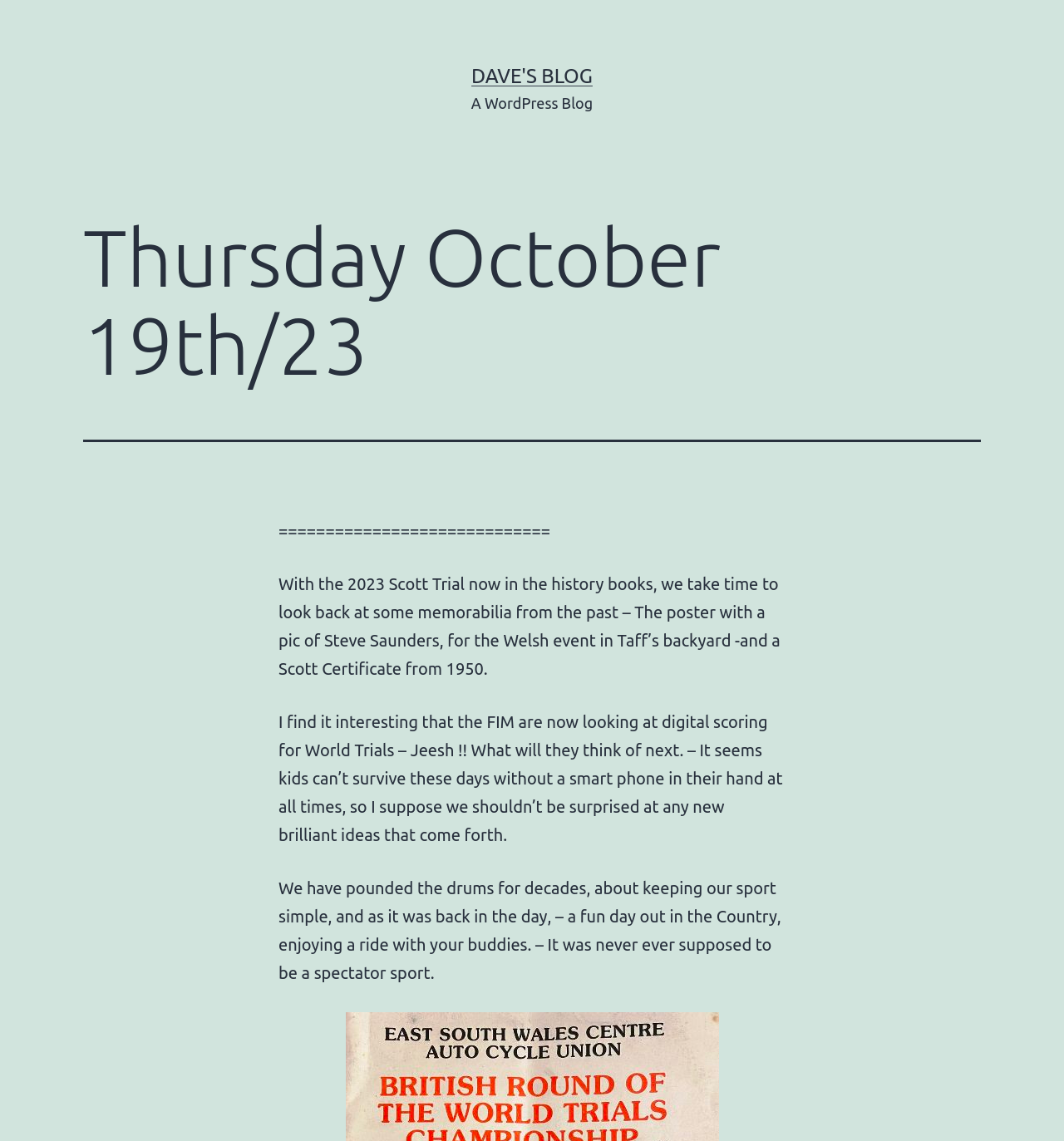Produce a meticulous description of the webpage.

The webpage is a blog post titled "Thursday October 19th/23 – Dave's Blog". At the top, there is a link to "DAVE'S BLOG" positioned slightly above the center of the page, accompanied by a brief description "A WordPress Blog" just below it. 

Below these elements, there is a header section that spans almost the entire width of the page, containing the title "Thursday October 19th/23" in a prominent font. 

Further down, there is a horizontal line of equal signs, followed by a block of text that discusses the 2023 Scott Trial, sharing memories from the past, including a poster and a Scott Certificate from 1950. 

Below this text, there are two more paragraphs. The first one expresses the author's surprise at the FIM's consideration of digital scoring for World Trials, while the second paragraph emphasizes the importance of keeping the sport simple and enjoyable, rather than turning it into a spectator sport.